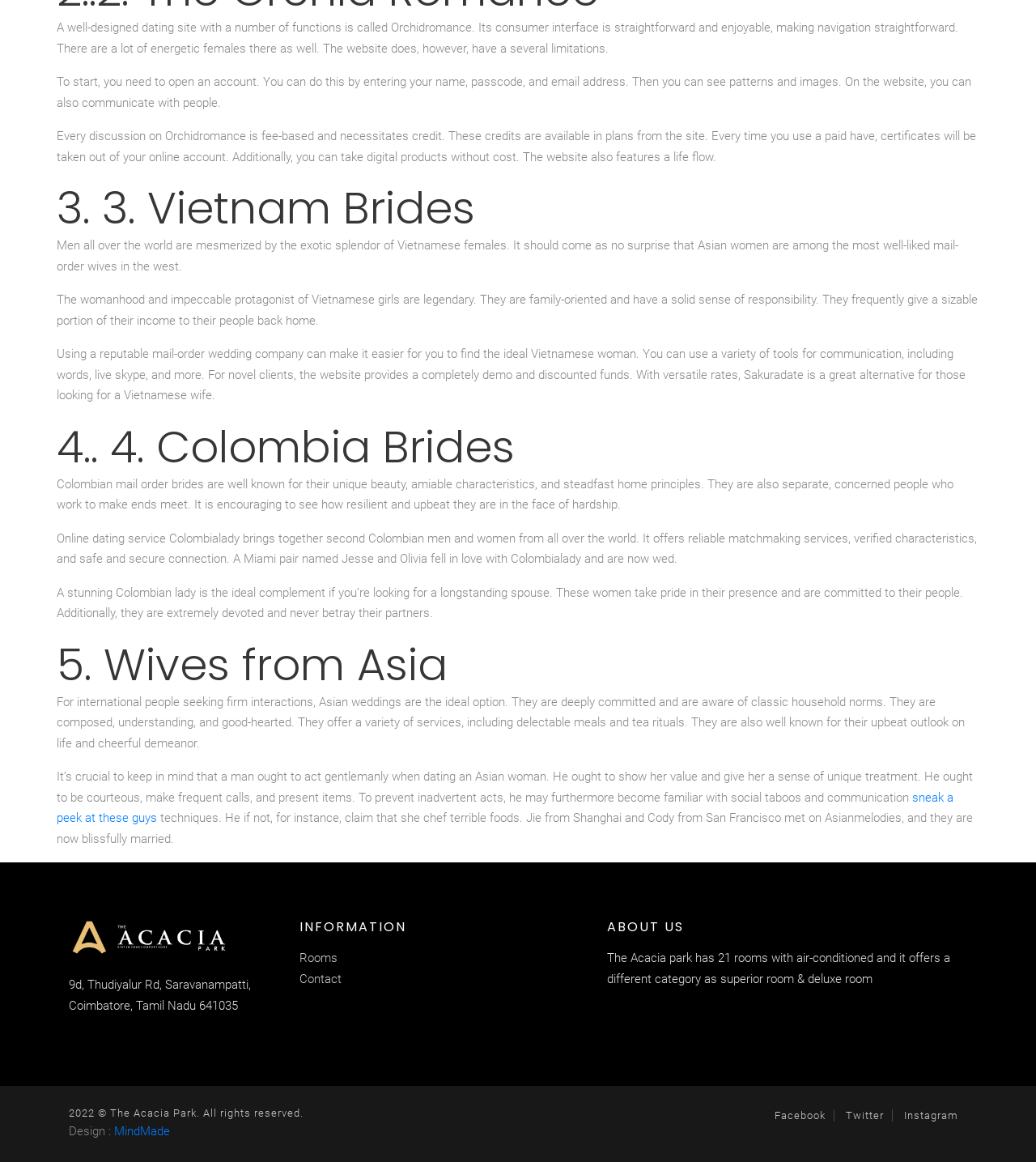What is Orchidromance?
Provide an in-depth answer to the question, covering all aspects.

Based on the StaticText element with OCR text 'A well-designed dating site with a number of functions is called Orchidromance.', I can infer that Orchidromance is a dating site with various features.